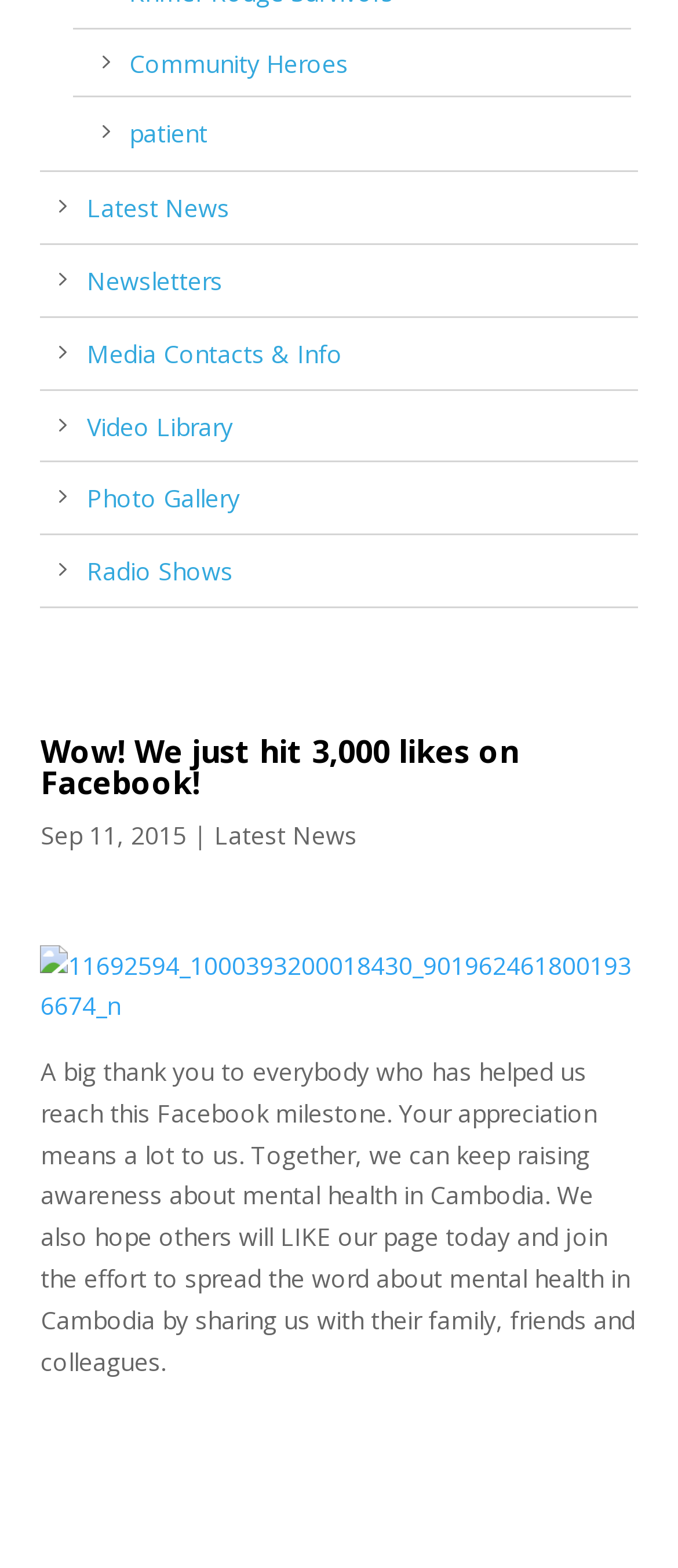Can you find the bounding box coordinates for the UI element given this description: "Newsletters"? Provide the coordinates as four float numbers between 0 and 1: [left, top, right, bottom].

[0.128, 0.168, 0.328, 0.189]